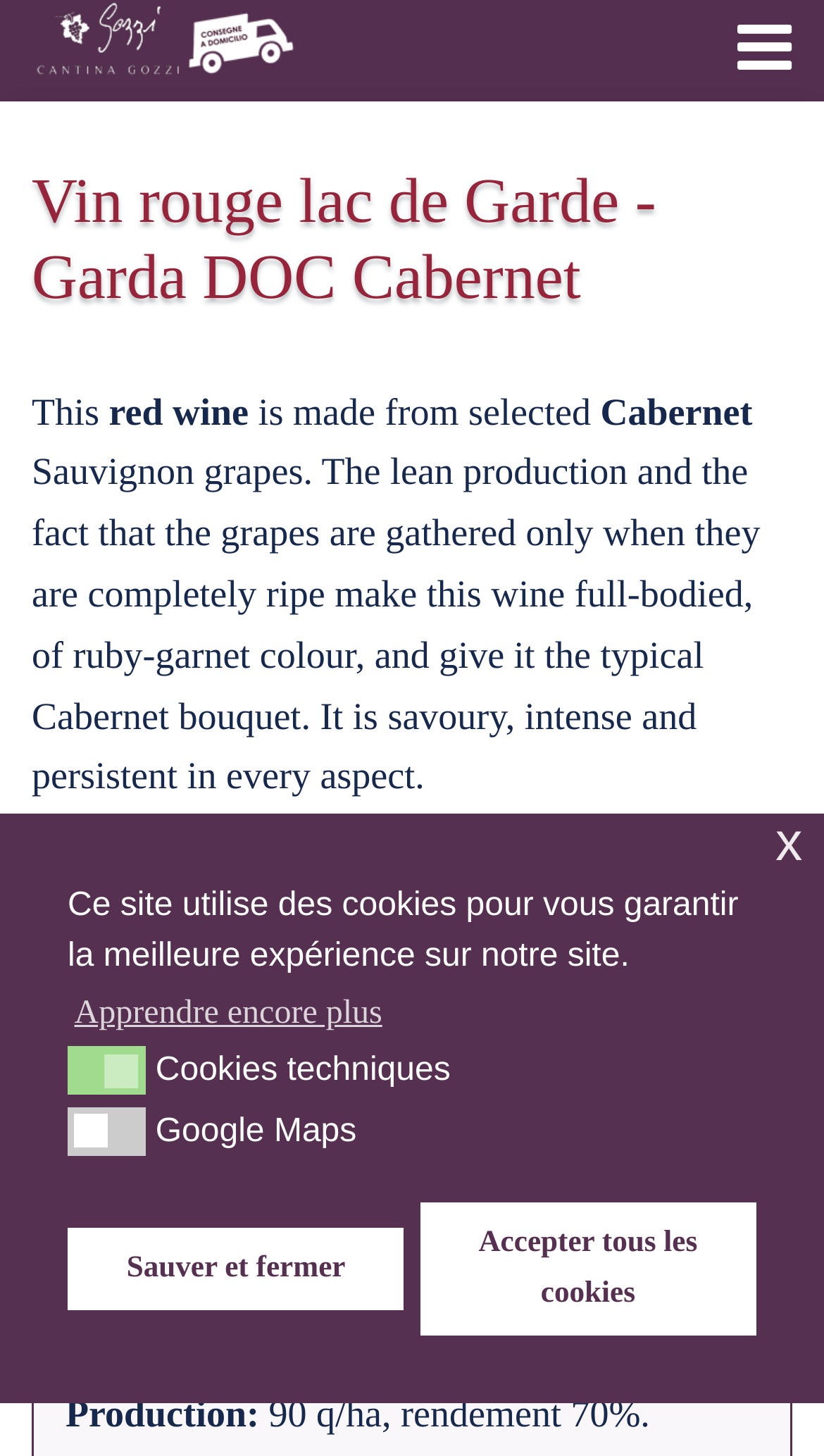Provide the bounding box coordinates for the UI element that is described by this text: "Sauver et fermer". The coordinates should be in the form of four float numbers between 0 and 1: [left, top, right, bottom].

[0.082, 0.843, 0.491, 0.9]